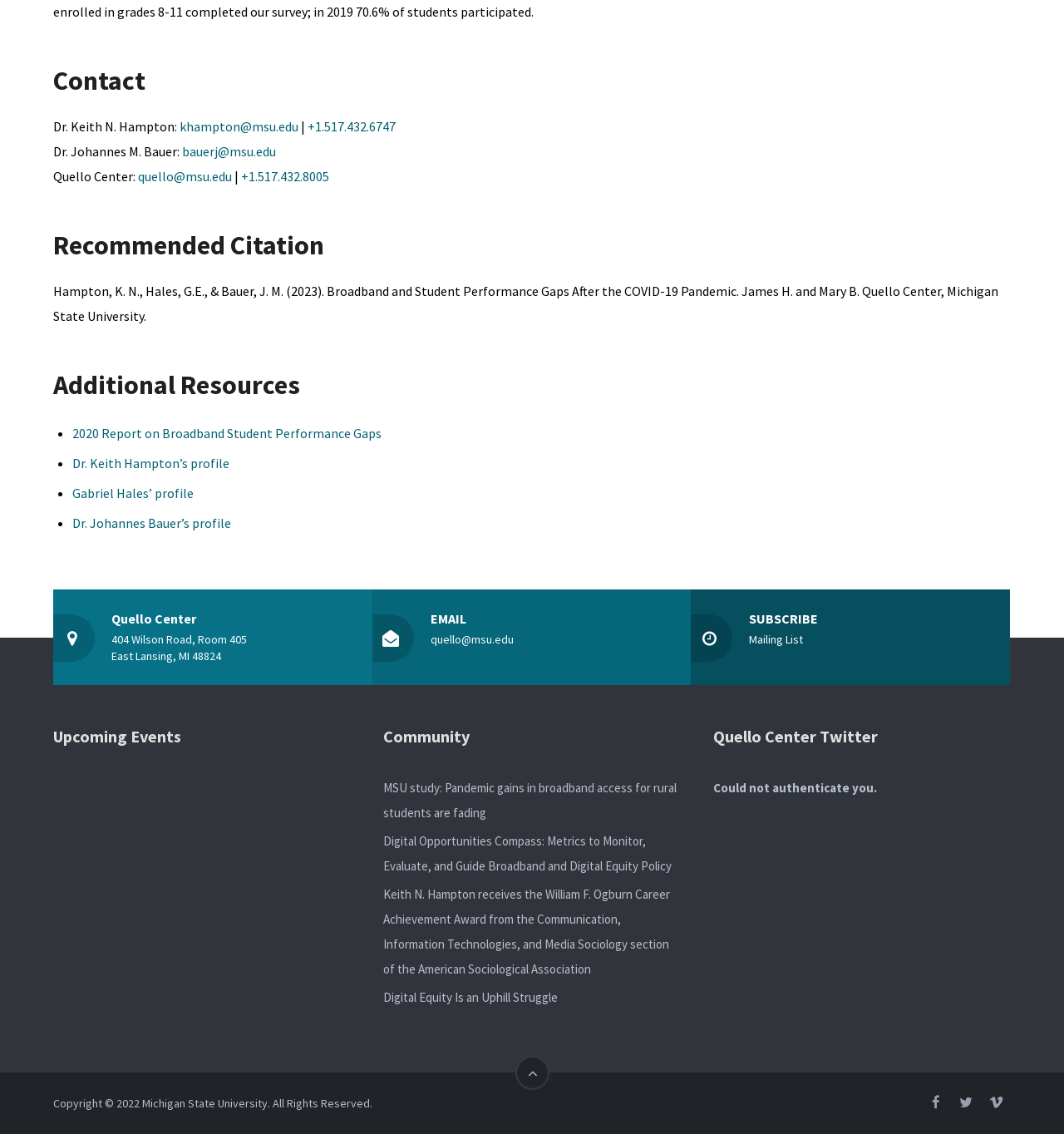Please identify the bounding box coordinates of the clickable area that will fulfill the following instruction: "View the 2020 Report on Broadband Student Performance Gaps". The coordinates should be in the format of four float numbers between 0 and 1, i.e., [left, top, right, bottom].

[0.068, 0.375, 0.359, 0.389]